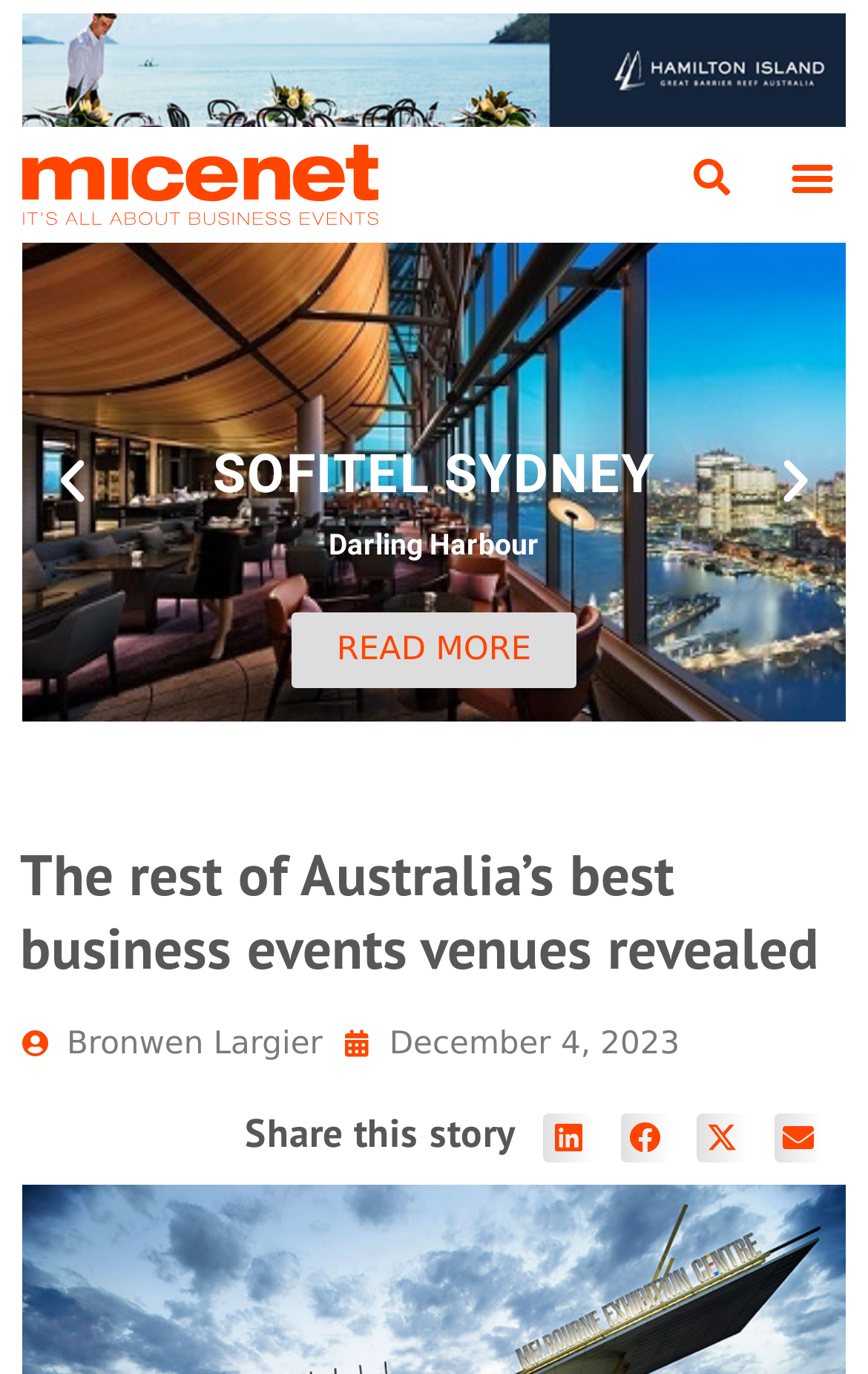Can you identify and provide the main heading of the webpage?

The rest of Australia’s best business events venues revealed